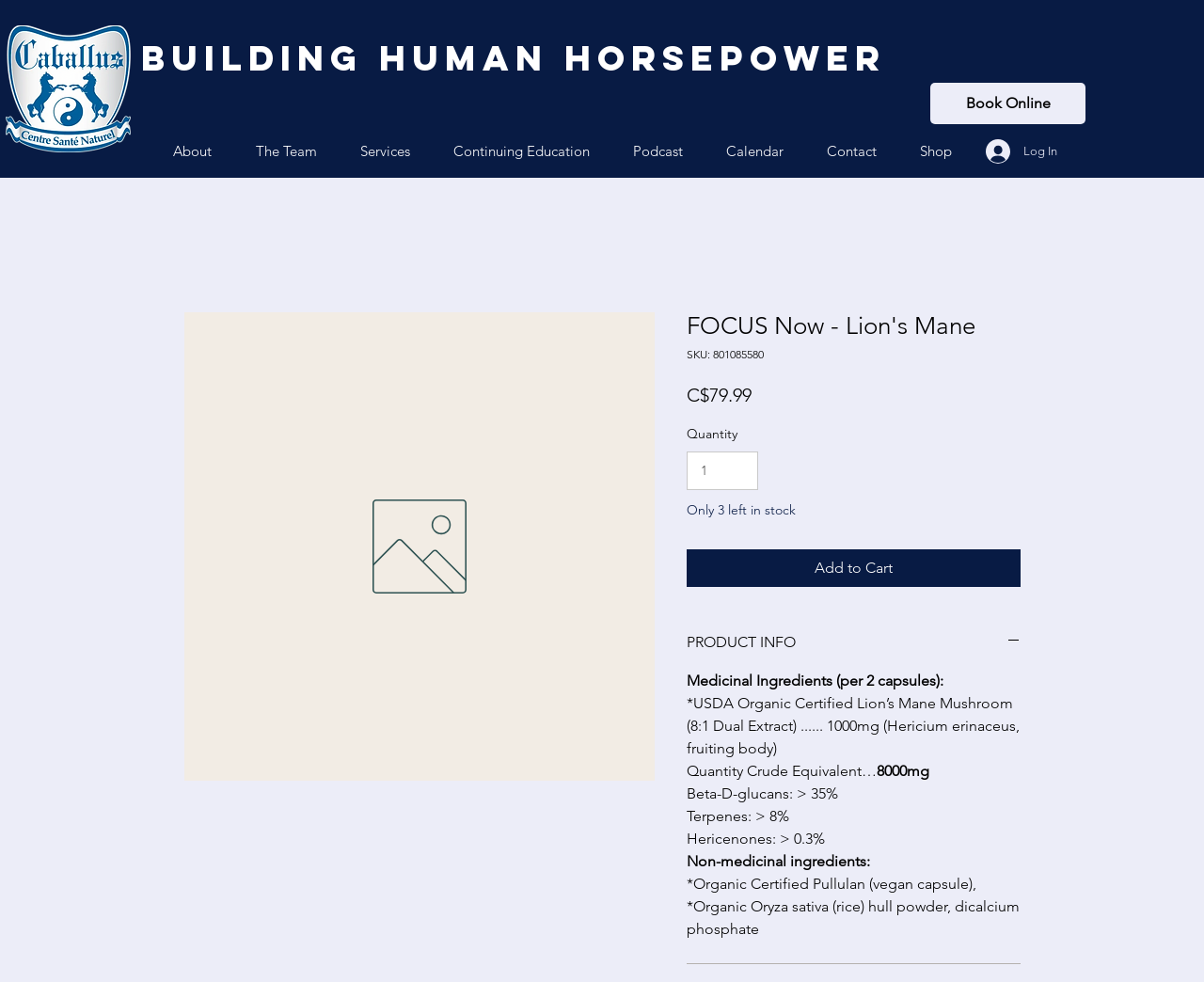Create a detailed narrative describing the layout and content of the webpage.

This webpage appears to be a product page for a supplement called "FOCUS Now - Lion's Mane" from Caballus. At the top, there is a navigation menu with links to various sections of the website, including "About", "The Team", "Services", and more. To the right of the navigation menu, there is a "Log In" button.

Below the navigation menu, there is a prominent section showcasing the product. The product name "FOCUS Now - Lion's Mane" is displayed in a large heading, accompanied by an image. Below the product name, there is a section displaying the product's price, "C$79.99", and a notice indicating that only 3 items are left in stock. There is also a "Quantity" selector and an "Add to Cart" button.

Further down, there is a "PRODUCT INFO" section that can be expanded to reveal more information about the product. This section includes a heading, an image, and a list of medicinal ingredients, including the amount of each ingredient per serving.

To the top left of the page, there is a link to "Building Human Horsepower", and to the top right, there is a link to "Book Online". There is also a small image of a logo, "centre caballus_edited_edited_edited.png", located at the top left corner of the page.